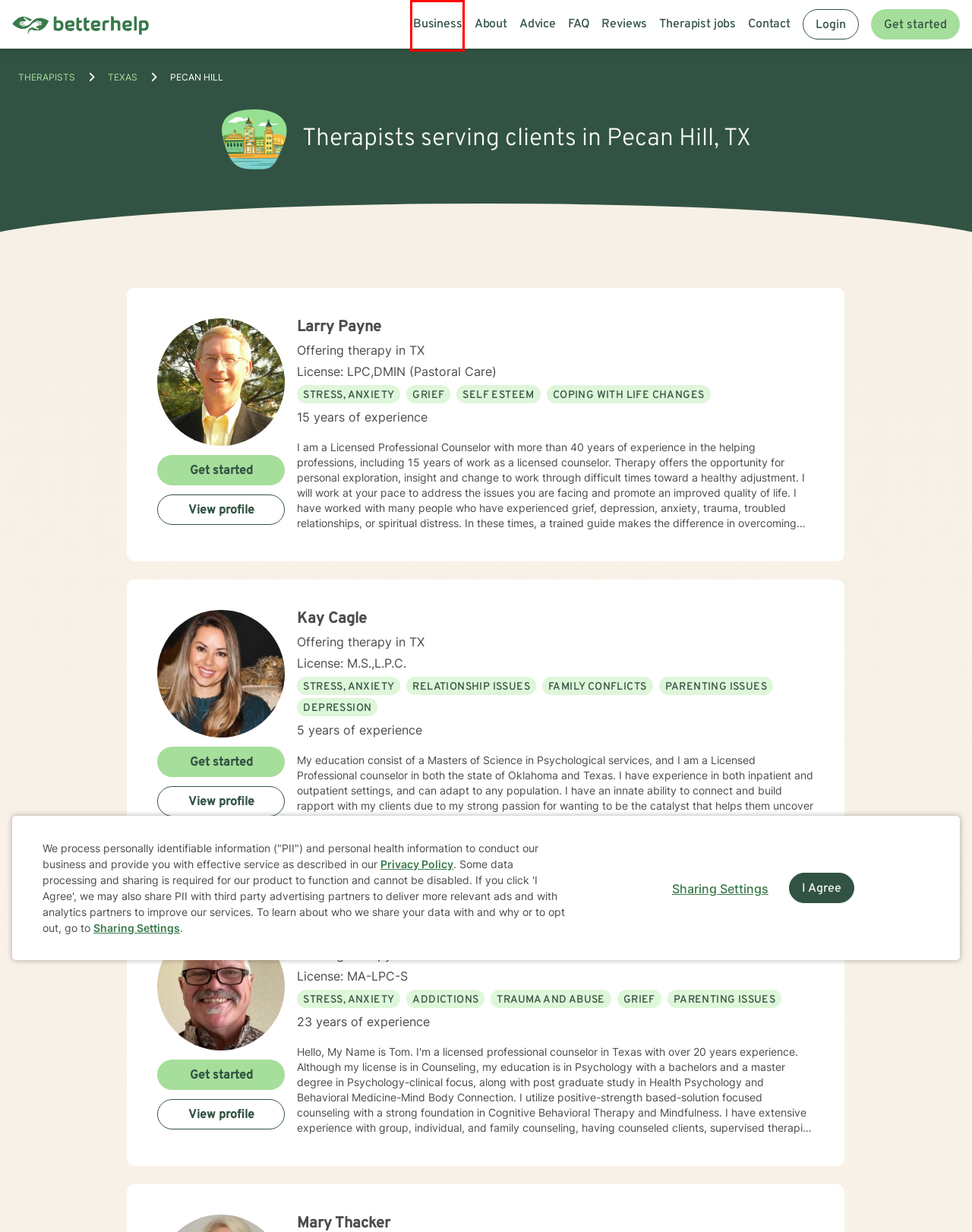Given a screenshot of a webpage featuring a red bounding box, identify the best matching webpage description for the new page after the element within the red box is clicked. Here are the options:
A. Overview: Types Of Therapy | BetterHelp
B. Physician Support Line
C. Get Help - National Eating Disorders Association
D. How Is Behavior Therapy Different Than Psychoanalysis? | BetterHelp
E. How Emergency Therapists Provide Support In Times Of Crisis | BetterHelp
F. How Much Does Therapy Cost? | BetterHelp
G. BetterHelp Business
H. What Is Cognitive Behavioral Therapy? | BetterHelp

G